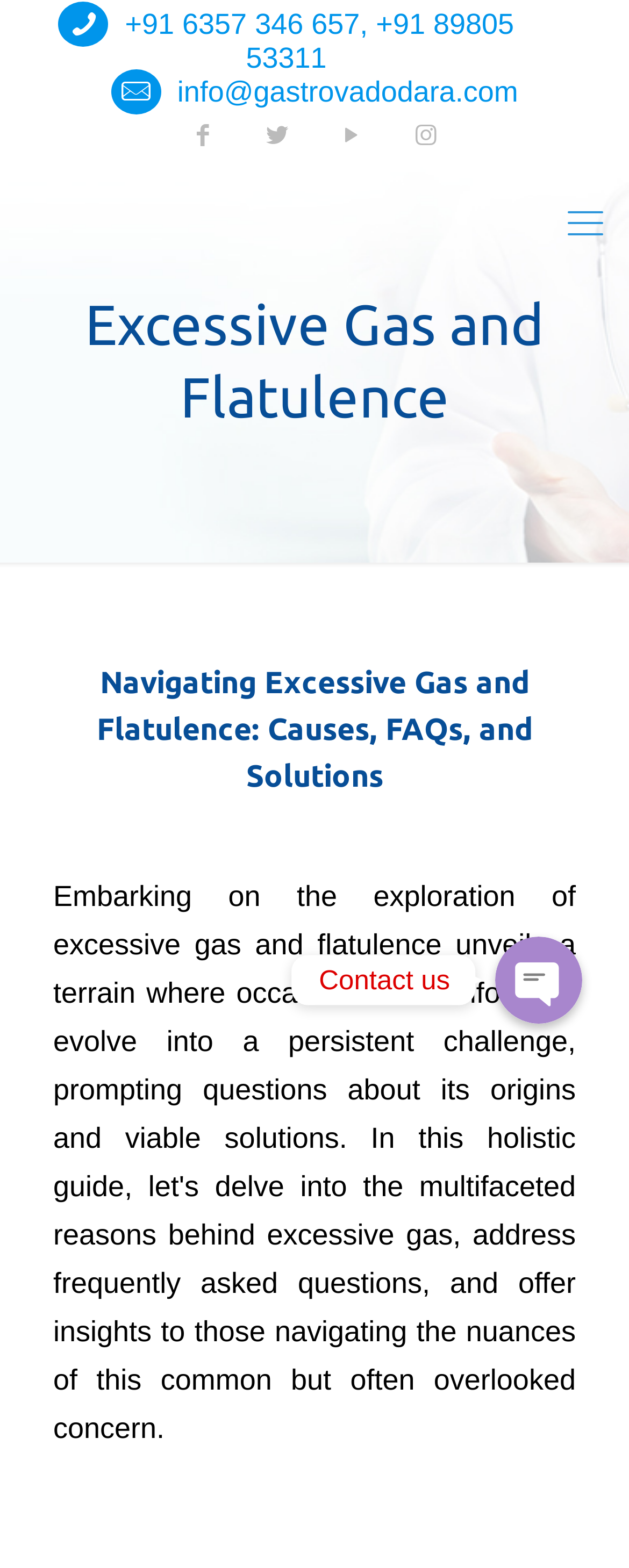Please find the bounding box for the UI element described by: "title="Instagram"".

[0.624, 0.068, 0.729, 0.106]